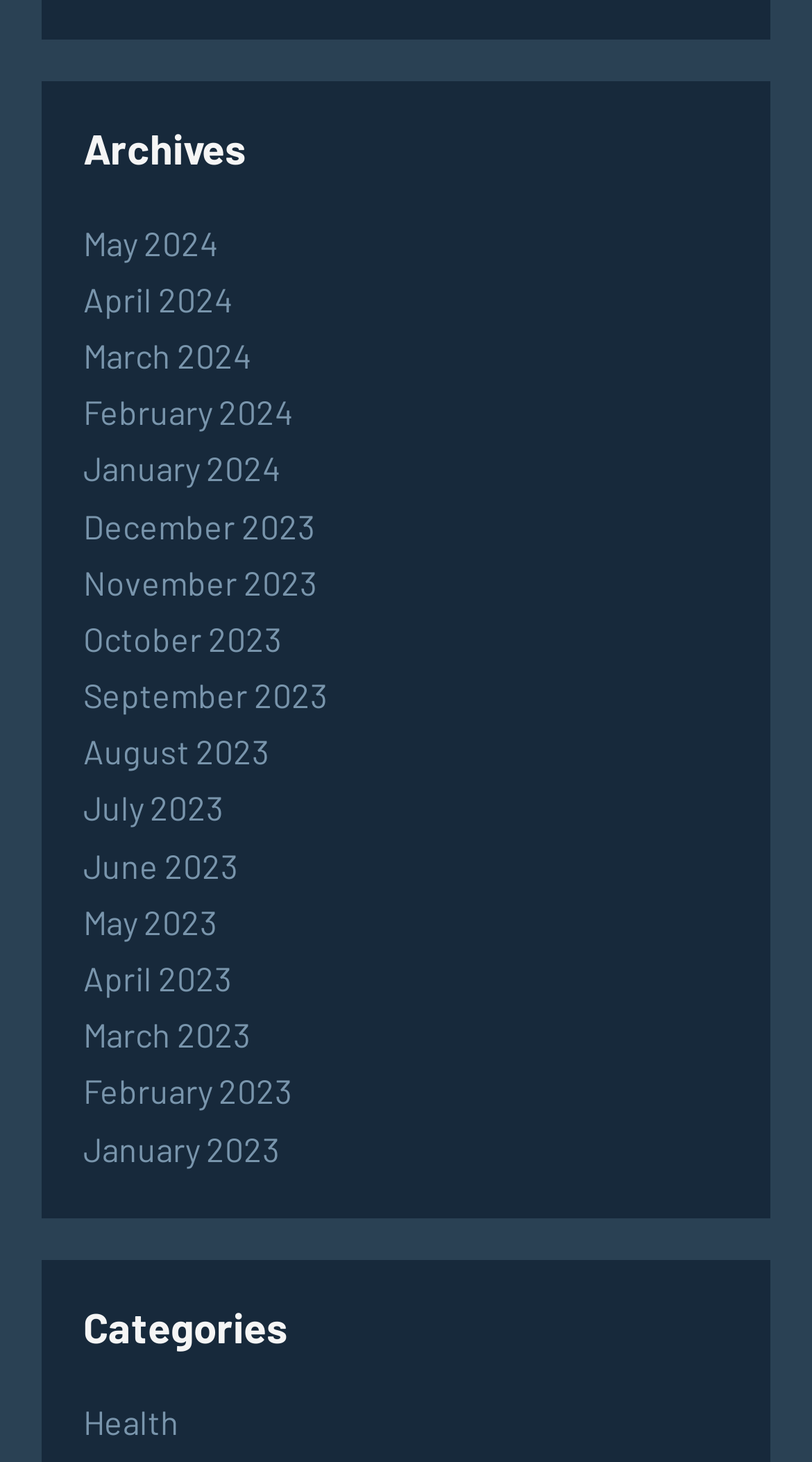Provide the bounding box coordinates of the HTML element this sentence describes: "Health". The bounding box coordinates consist of four float numbers between 0 and 1, i.e., [left, top, right, bottom].

[0.103, 0.958, 0.221, 0.985]